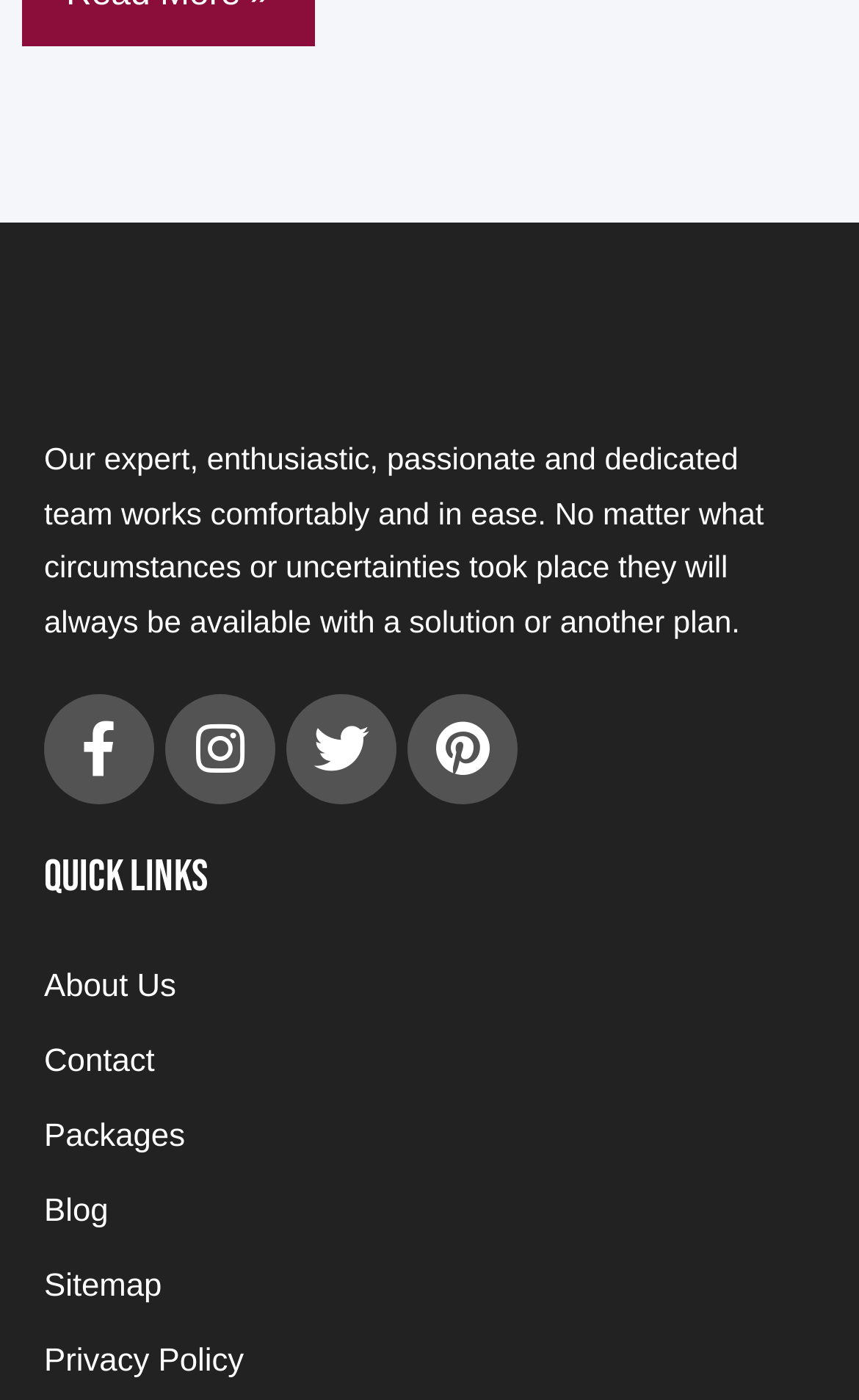What social media platforms are linked on the webpage?
Please interpret the details in the image and answer the question thoroughly.

The social media links are located at the top-right corner of the webpage, with bounding box coordinates of [0.051, 0.496, 0.179, 0.574] for Facebook, [0.192, 0.496, 0.321, 0.574] for Instagram, [0.333, 0.496, 0.462, 0.574] for Twitter, and [0.474, 0.496, 0.603, 0.574] for Pinterest.